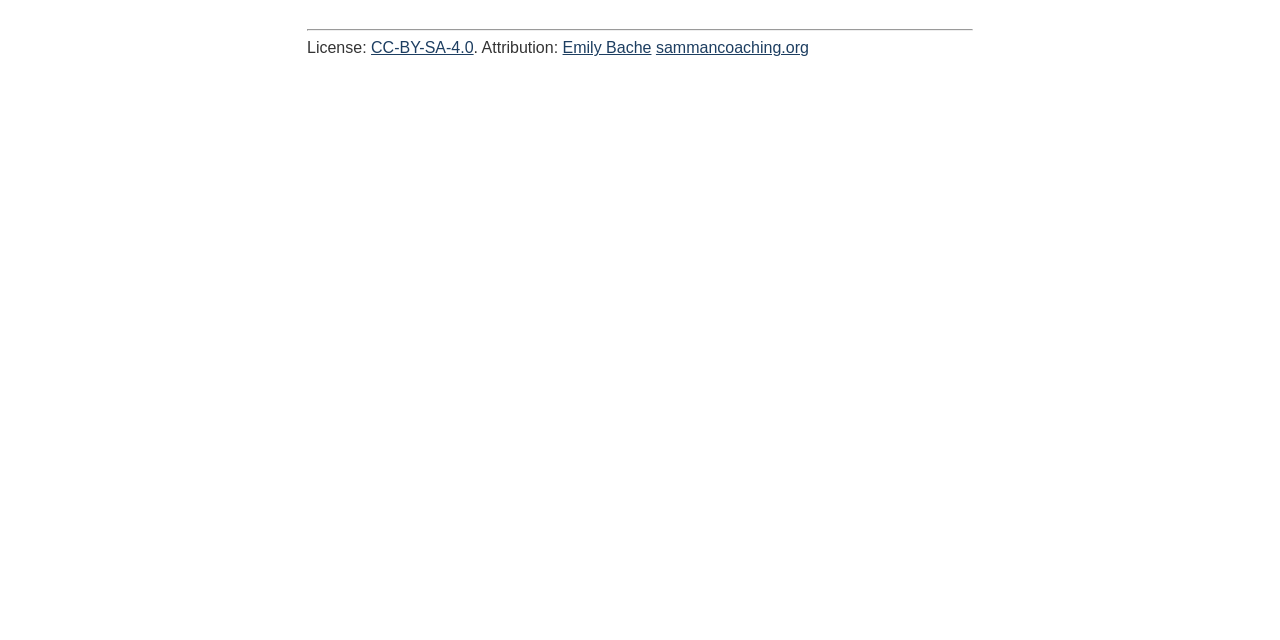Determine the bounding box for the described UI element: "sammancoaching.org".

[0.512, 0.062, 0.632, 0.088]